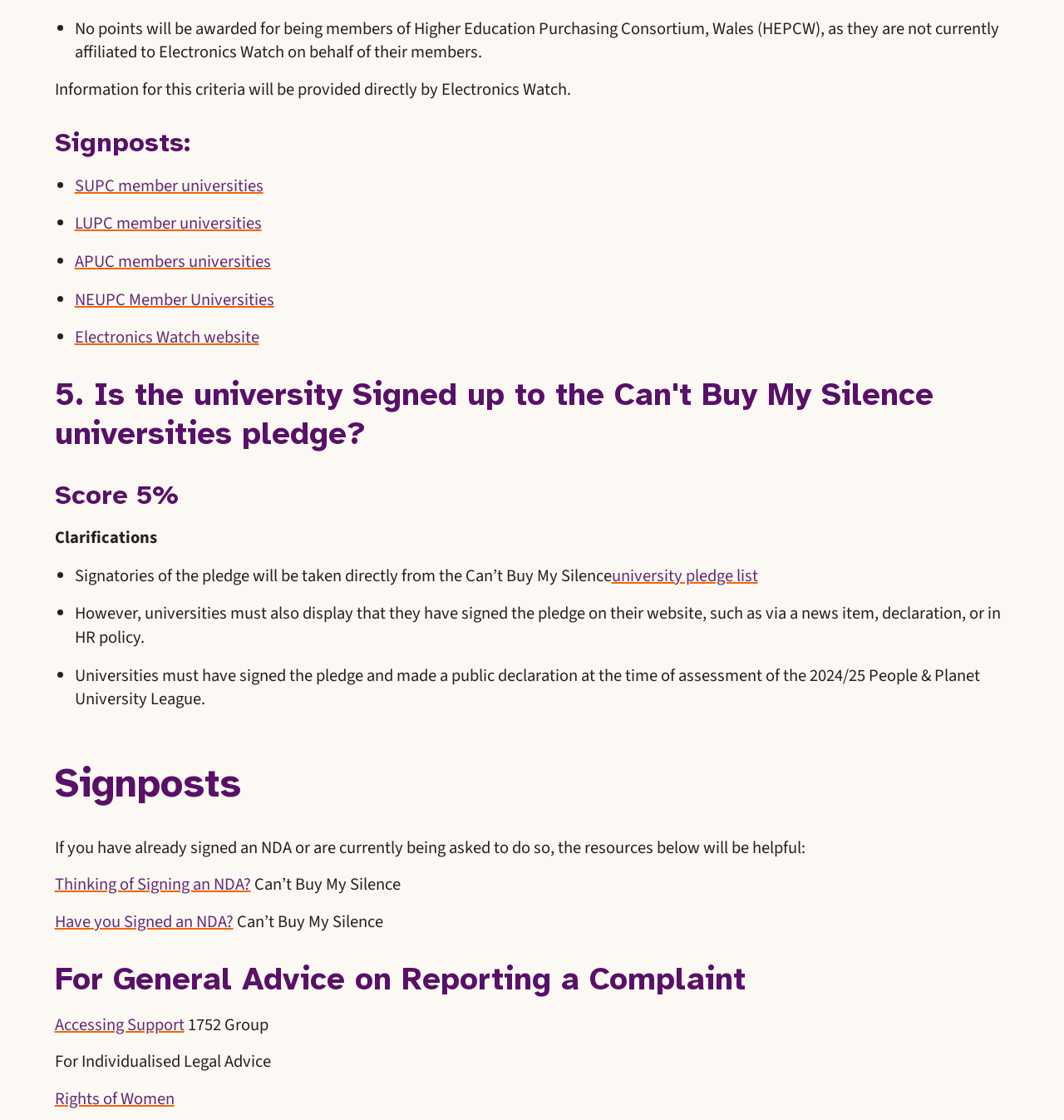What is the purpose of the 'Signposts' section?
Answer the question with a single word or phrase by looking at the picture.

Providing information